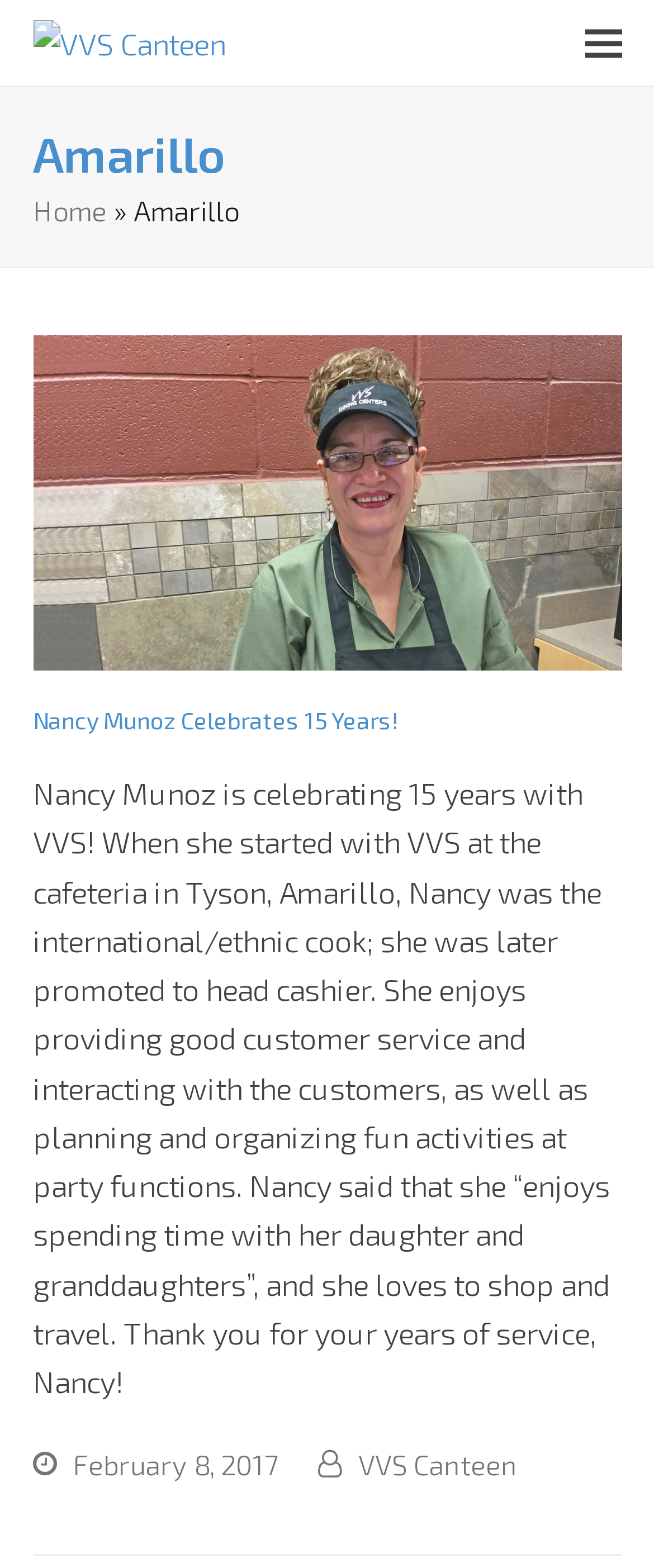What is Nancy Munoz's role at VVS?
Please provide a comprehensive and detailed answer to the question.

I found the answer by reading the paragraph about Nancy Munoz, which mentions that she was promoted to head cashier.